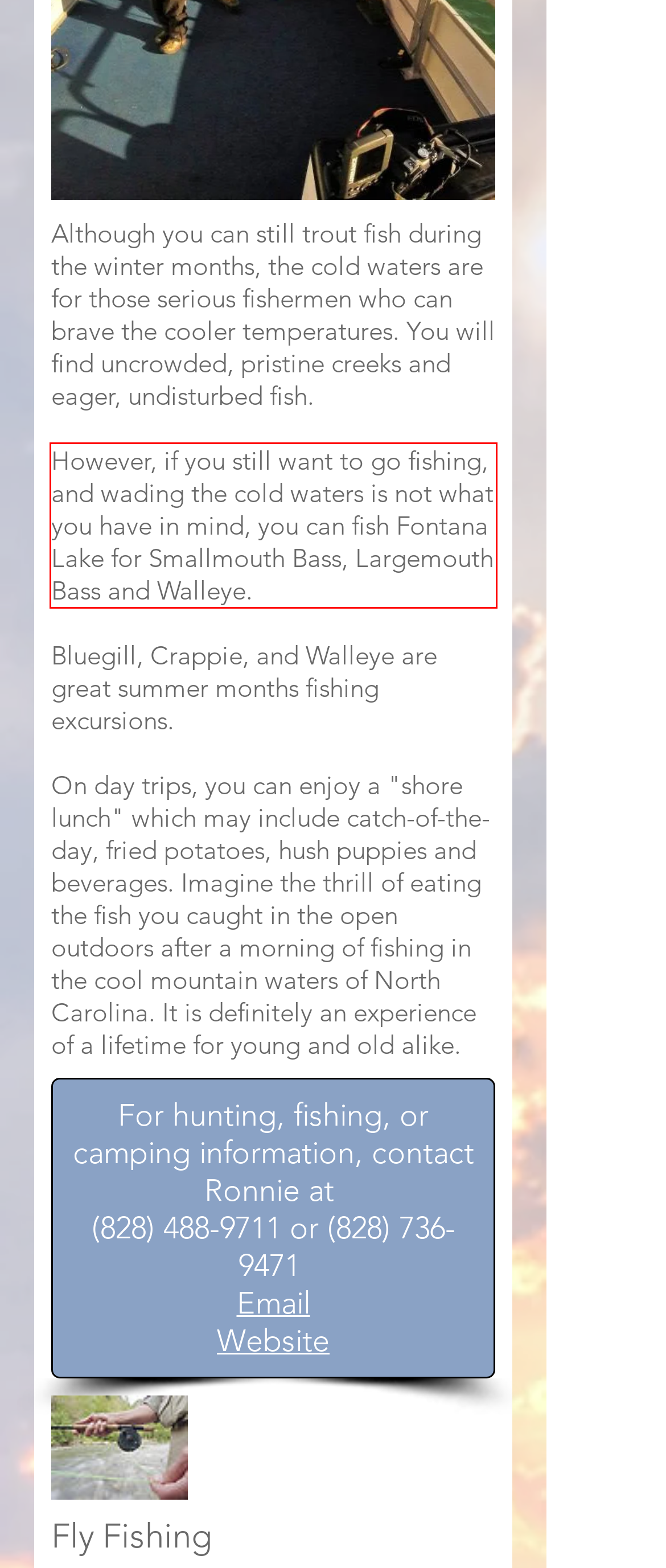Please identify and extract the text content from the UI element encased in a red bounding box on the provided webpage screenshot.

However, if you still want to go fishing, and wading the cold waters is not what you have in mind, you can fish Fontana Lake for Smallmouth Bass, Largemouth Bass and Walleye.